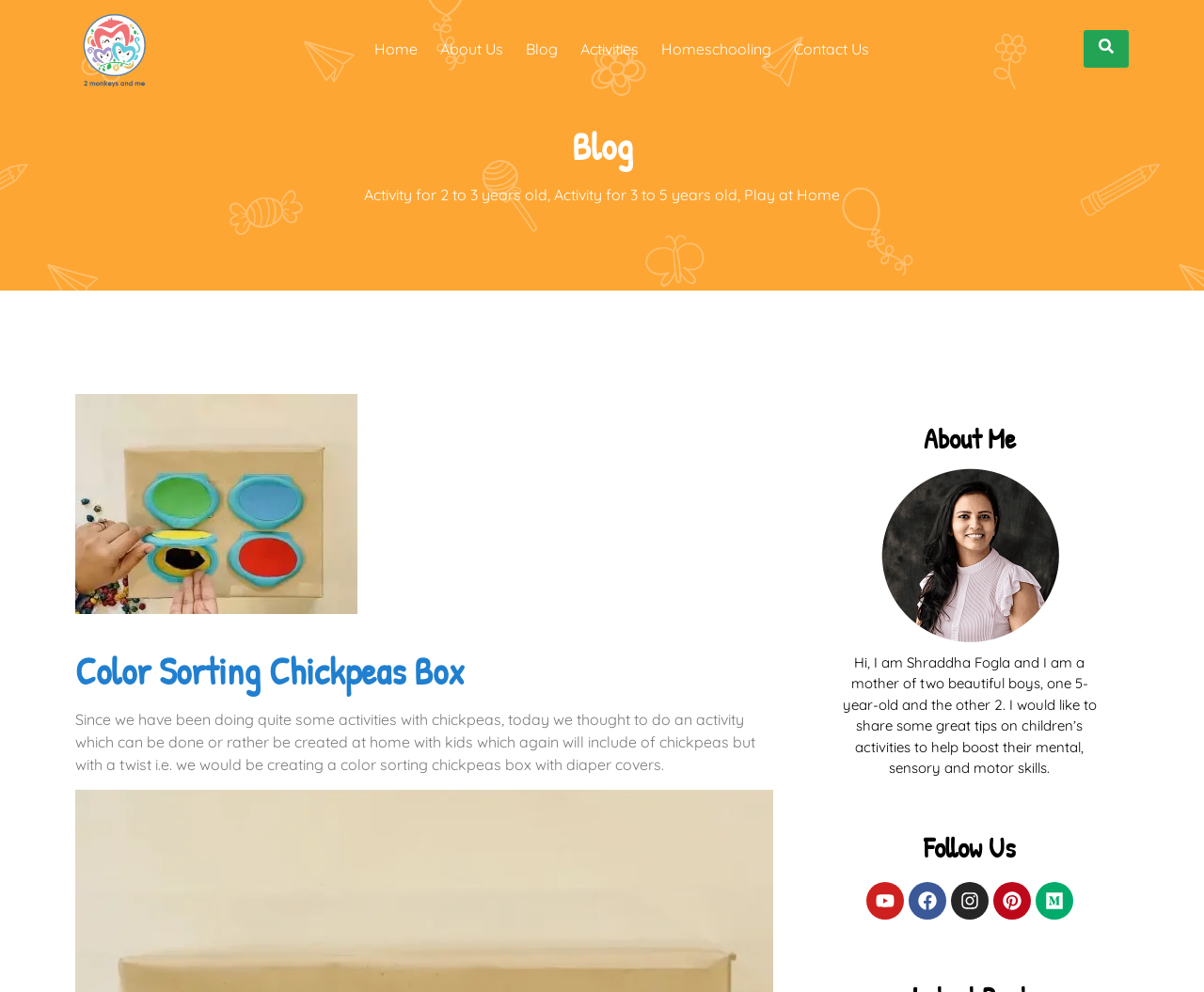Given the description "Facebook", provide the bounding box coordinates of the corresponding UI element.

[0.755, 0.889, 0.786, 0.927]